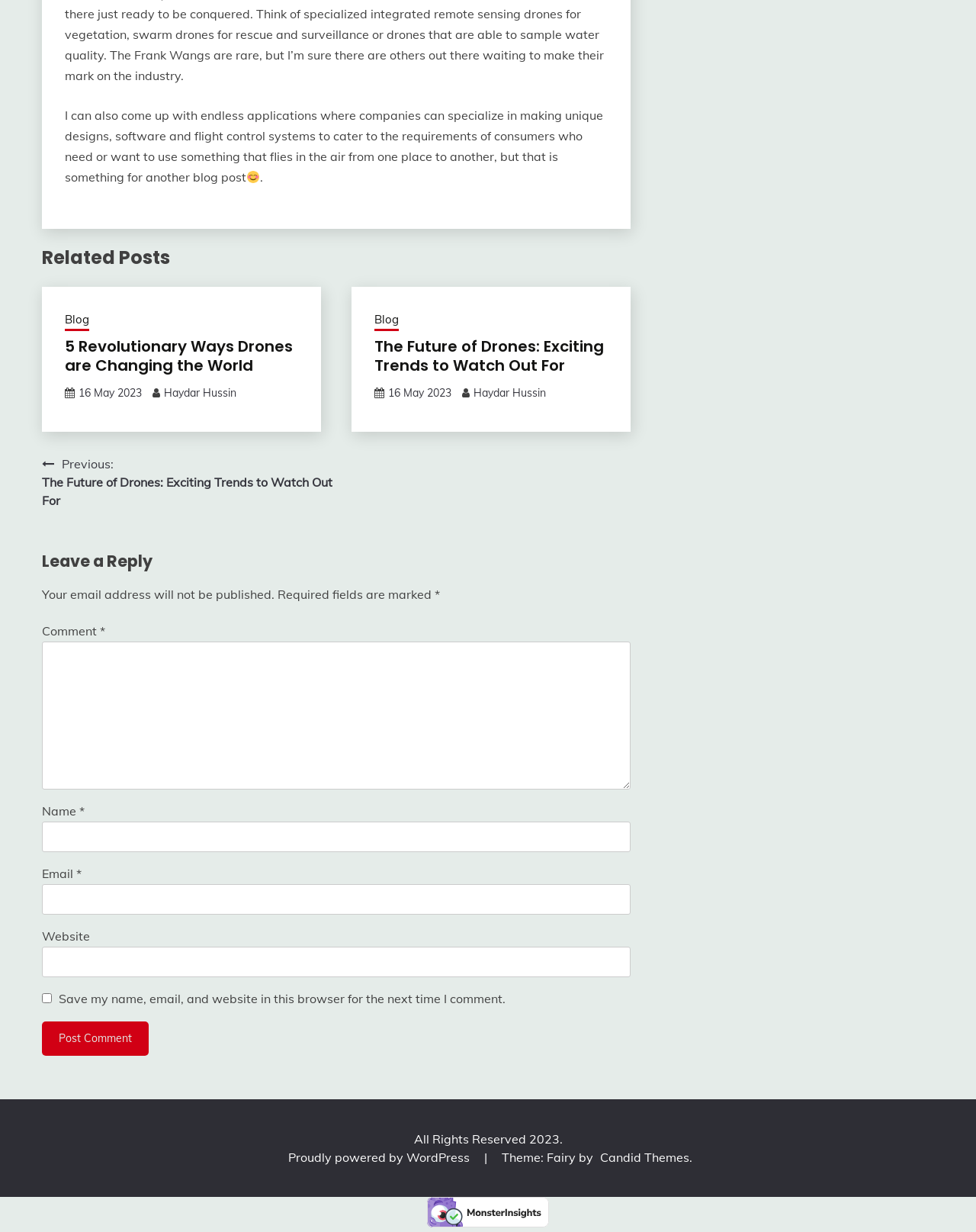Please provide a one-word or short phrase answer to the question:
What is the date of the blog post?

16 May 2023